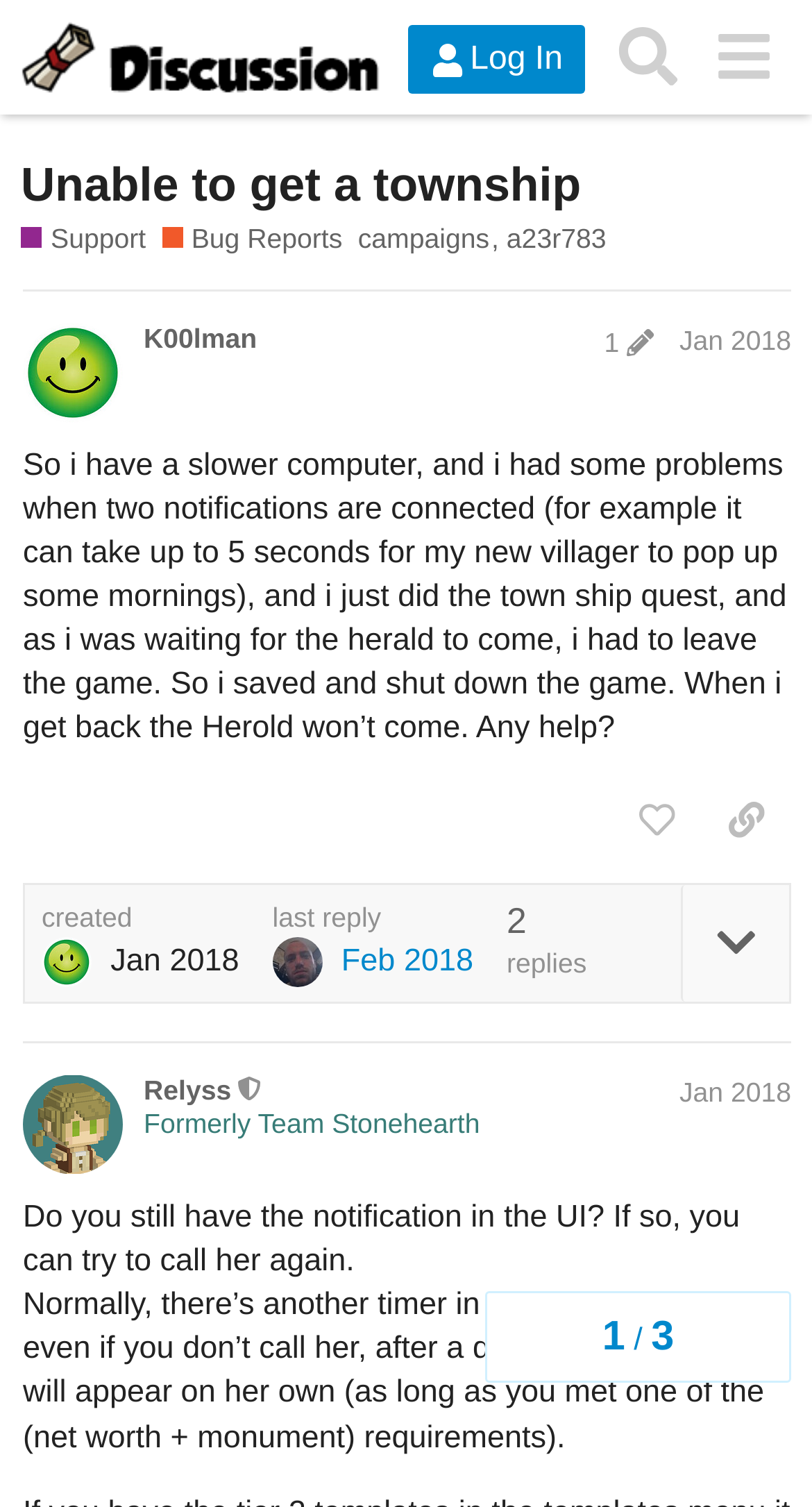Locate the bounding box coordinates of the area that needs to be clicked to fulfill the following instruction: "Search for topics". The coordinates should be in the format of four float numbers between 0 and 1, namely [left, top, right, bottom].

[0.741, 0.006, 0.857, 0.069]